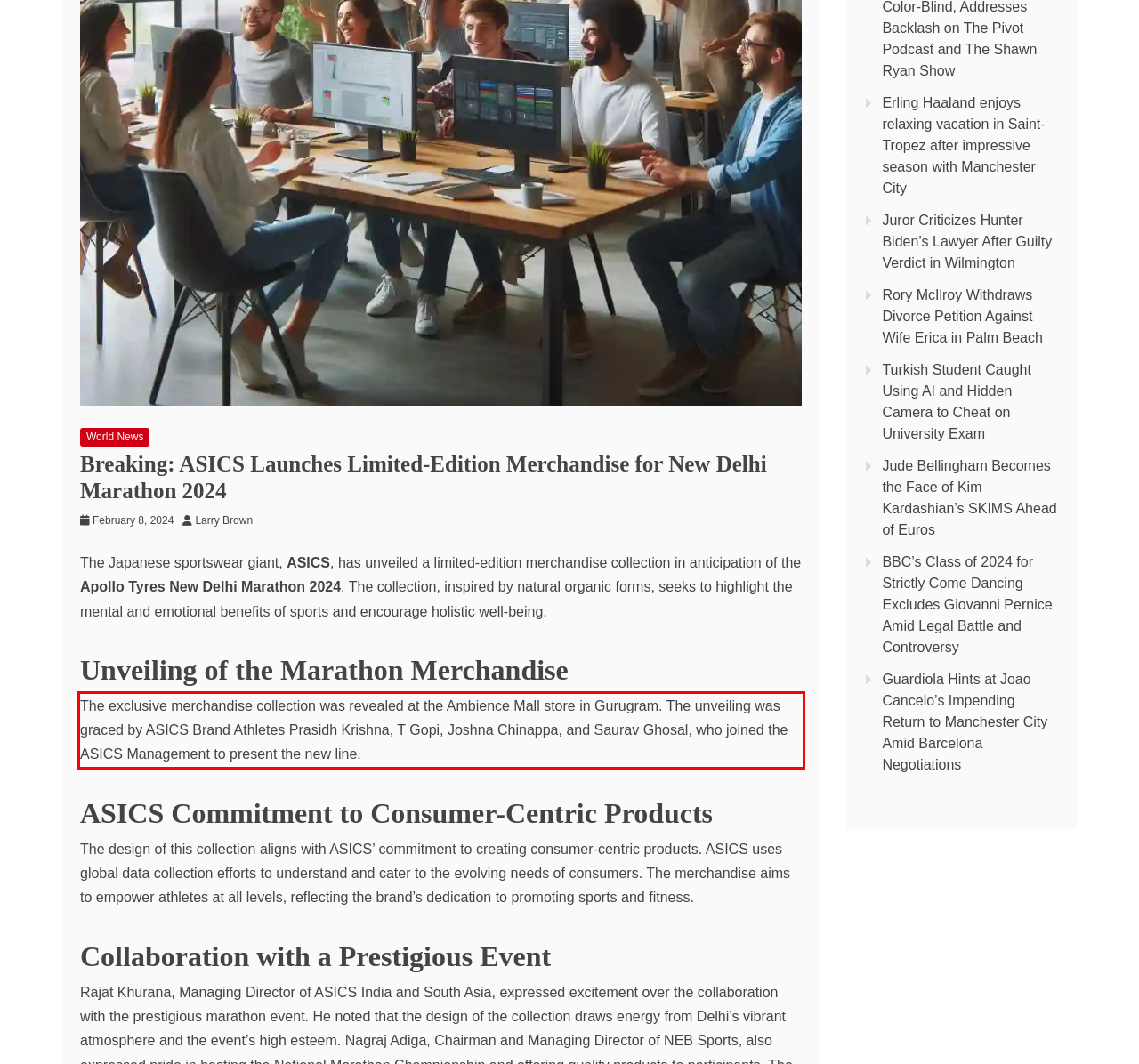You are given a webpage screenshot with a red bounding box around a UI element. Extract and generate the text inside this red bounding box.

The exclusive merchandise collection was revealed at the Ambience Mall store in Gurugram. The unveiling was graced by ASICS Brand Athletes Prasidh Krishna, T Gopi, Joshna Chinappa, and Saurav Ghosal, who joined the ASICS Management to present the new line.